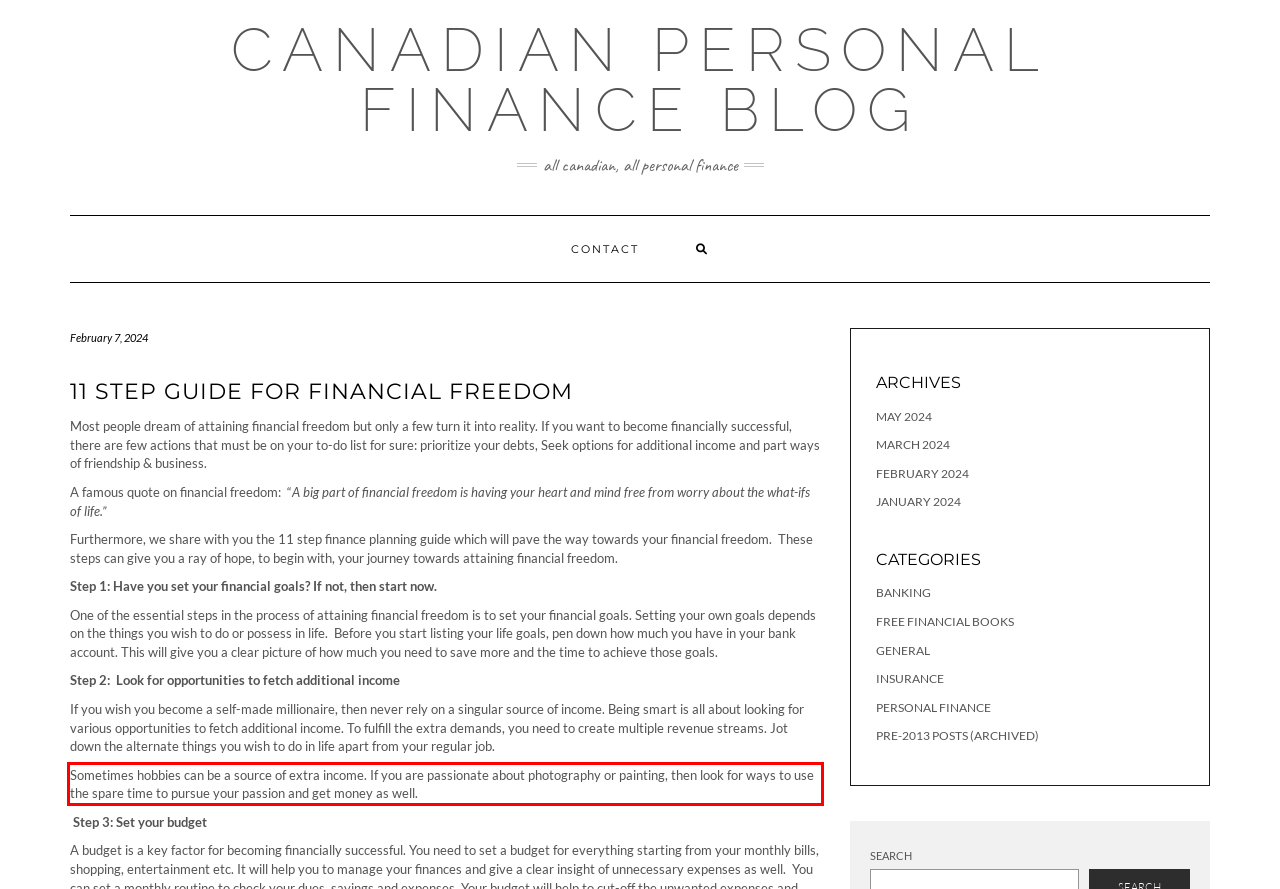In the screenshot of the webpage, find the red bounding box and perform OCR to obtain the text content restricted within this red bounding box.

Sometimes hobbies can be a source of extra income. If you are passionate about photography or painting, then look for ways to use the spare time to pursue your passion and get money as well.